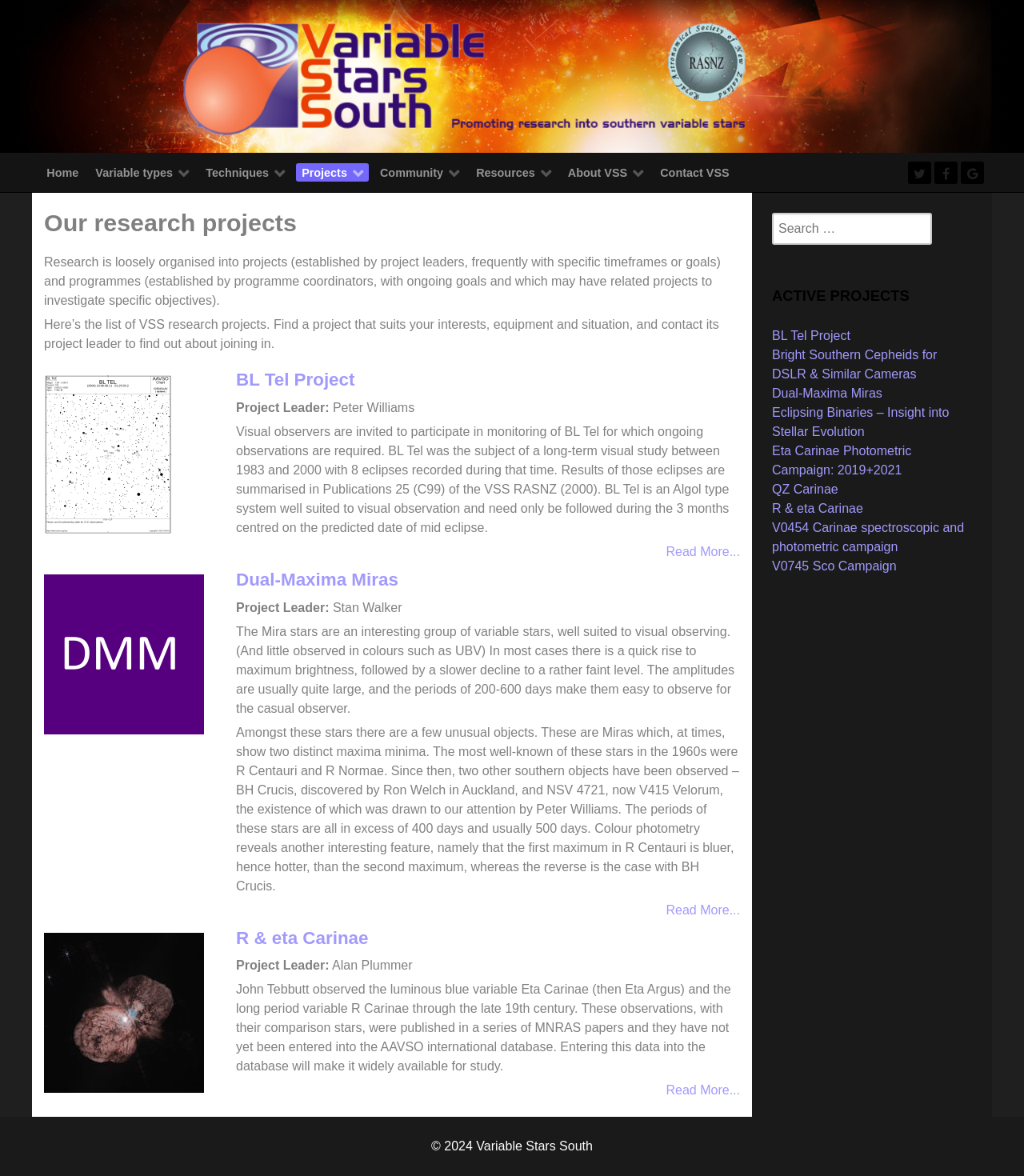What is the copyright year mentioned at the bottom of the webpage?
Using the information from the image, answer the question thoroughly.

The webpage has a copyright notice at the bottom, which states '© 2024 Variable Stars South', indicating that the website's content is copyrighted and the copyright year is 2024.